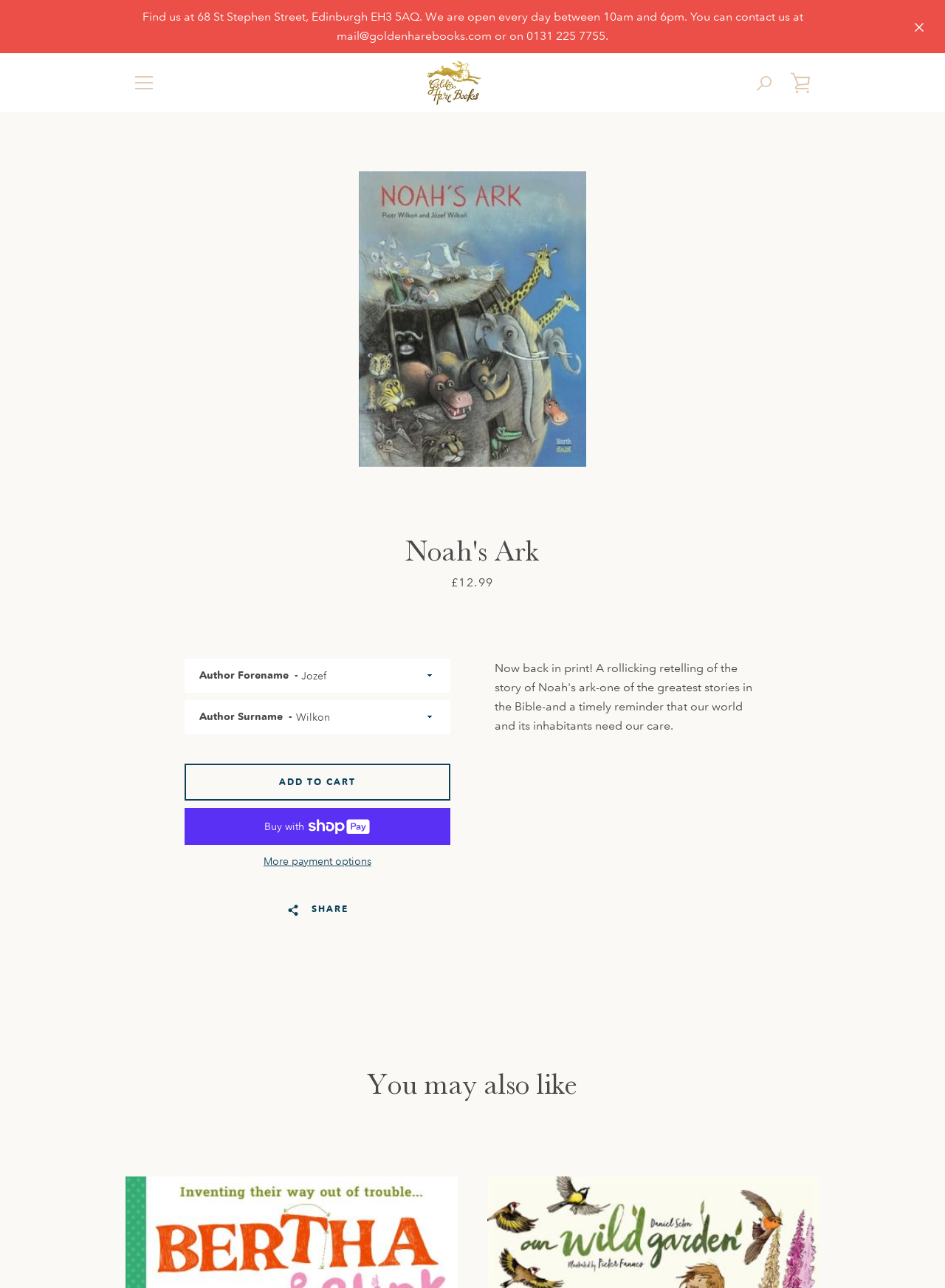What is the address of the bookstore?
Using the image, provide a detailed and thorough answer to the question.

I found the answer by looking at the top-right corner of the webpage, where the address of the bookstore is displayed. The address '68 St Stephen Street, Edinburgh EH3 5AQ' is written in text.